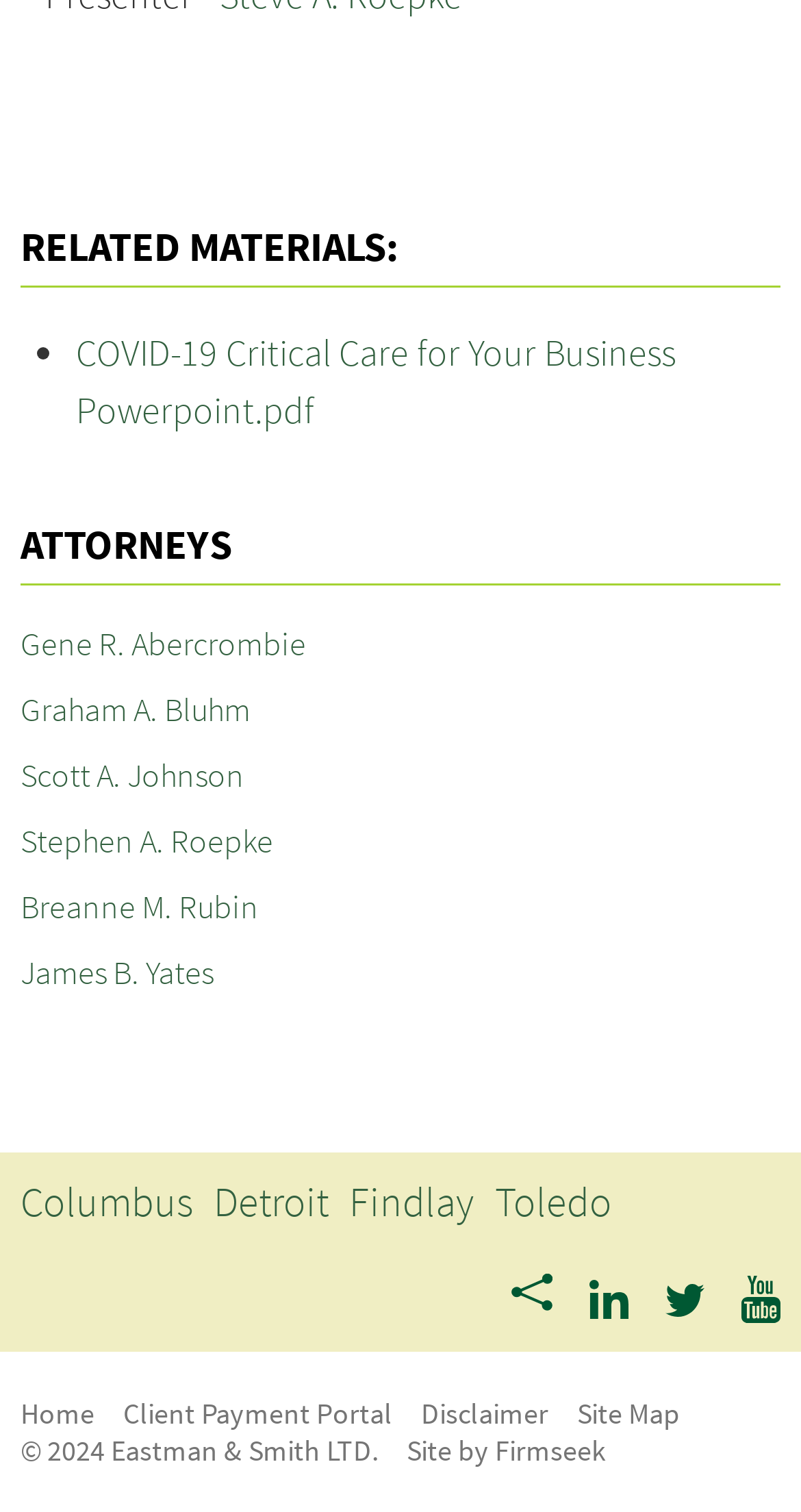Find the bounding box coordinates for the element that must be clicked to complete the instruction: "Explore the Toledo office". The coordinates should be four float numbers between 0 and 1, indicated as [left, top, right, bottom].

[0.618, 0.777, 0.764, 0.811]